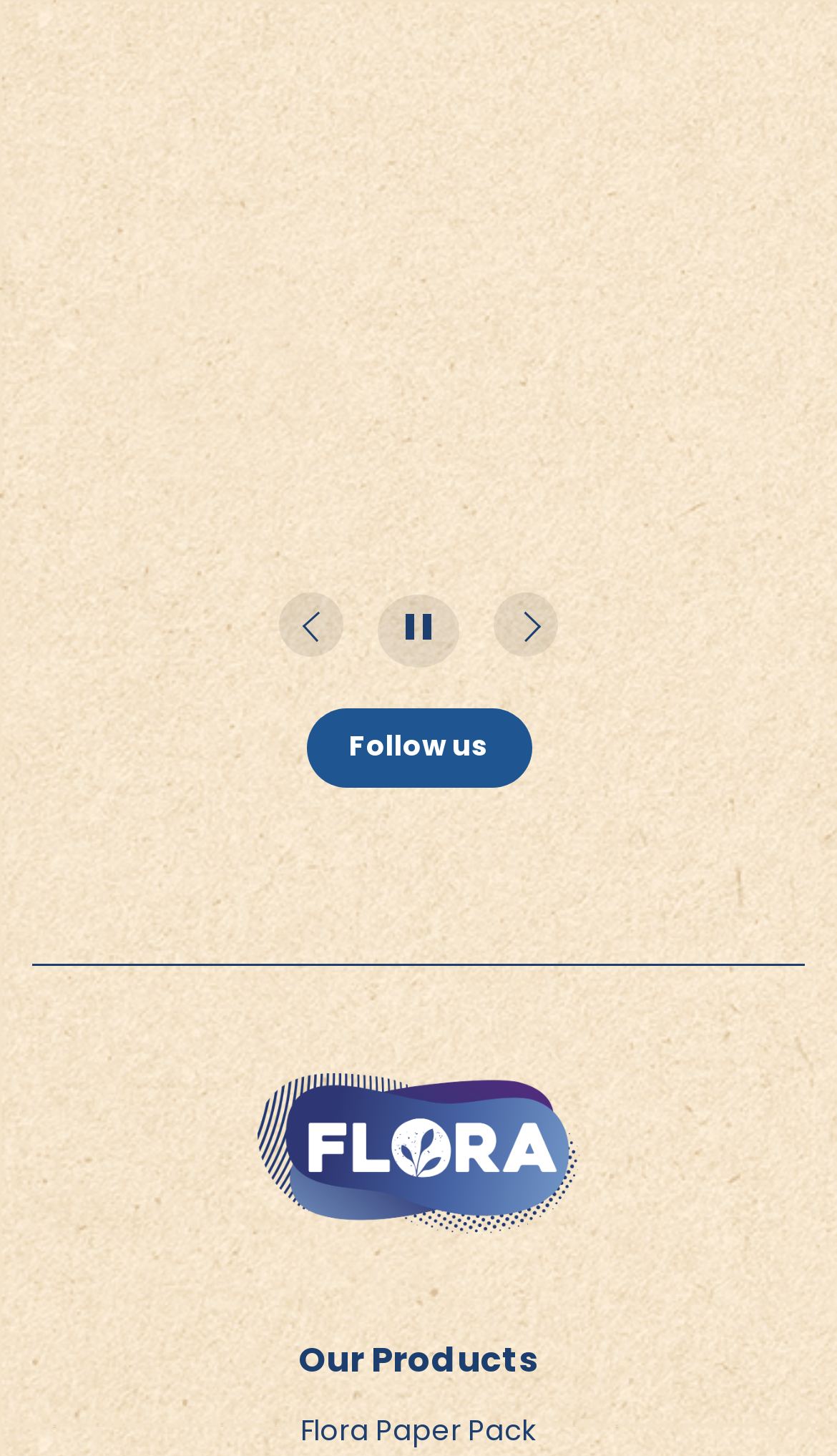Determine the bounding box coordinates for the element that should be clicked to follow this instruction: "view Flora Paper Pack". The coordinates should be given as four float numbers between 0 and 1, in the format [left, top, right, bottom].

[0.359, 0.969, 0.641, 0.997]